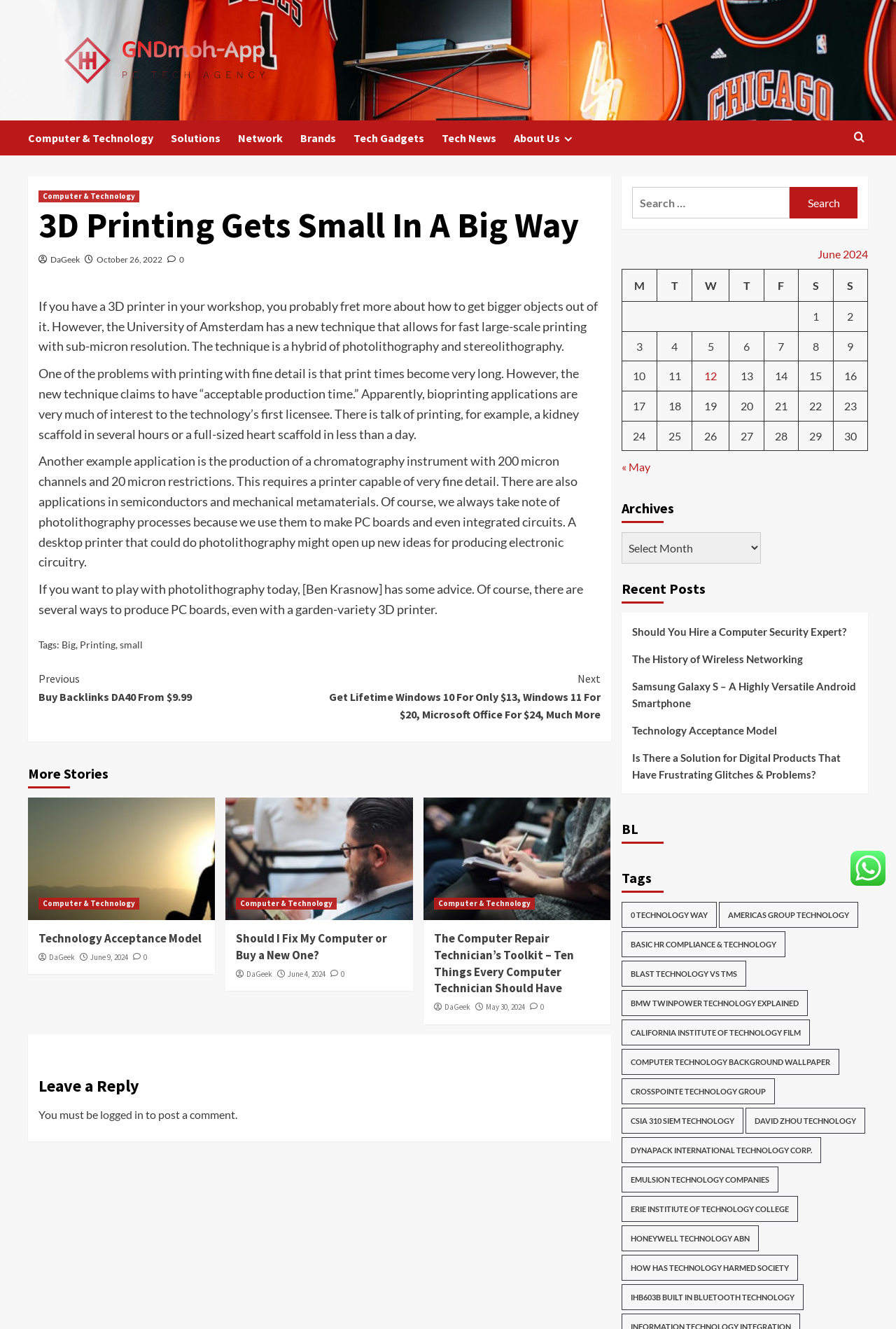Please provide a comprehensive response to the question below by analyzing the image: 
What is the category of the article?

The category of the article can be determined by looking at the links at the top of the webpage, which include 'Computer & Technology', 'Solutions', 'Network', 'Brands', 'Tech Gadgets', and 'Tech News'. The article is categorized under 'Computer & Technology'.